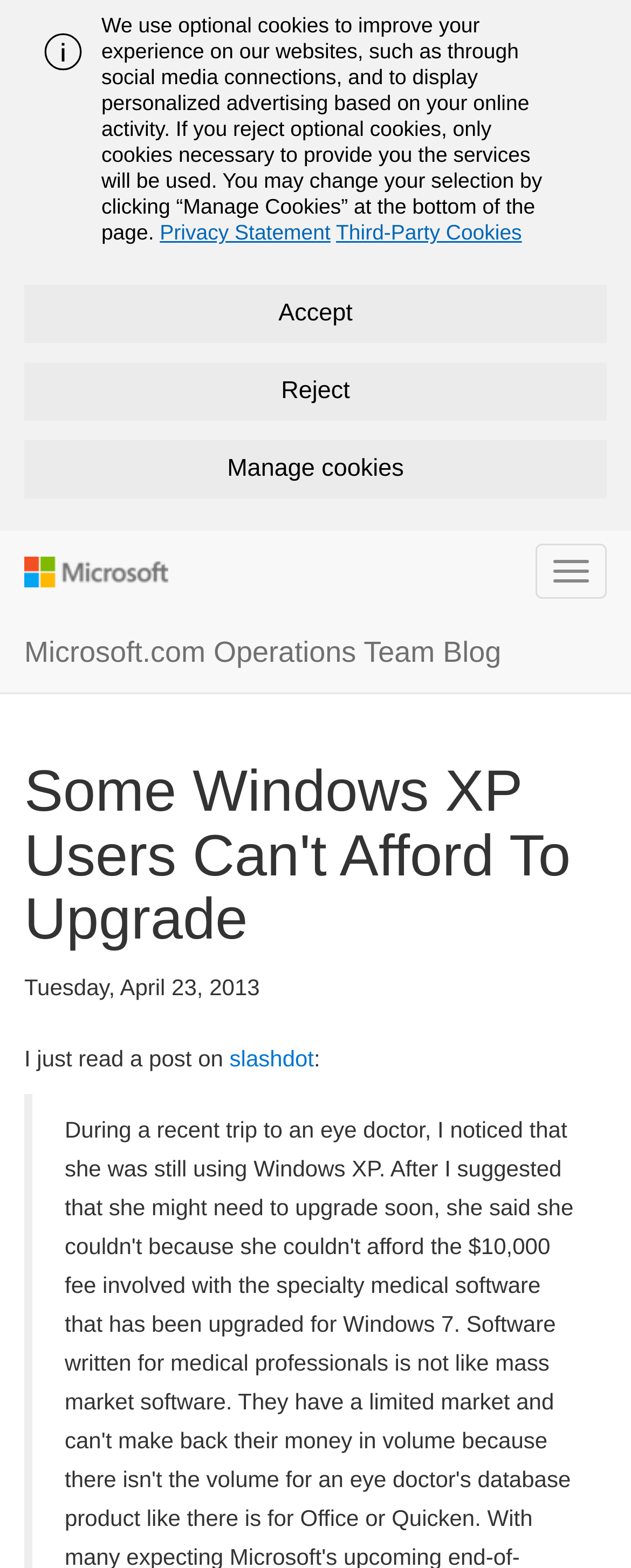How many buttons are there in the cookie notification section?
Look at the screenshot and give a one-word or phrase answer.

3